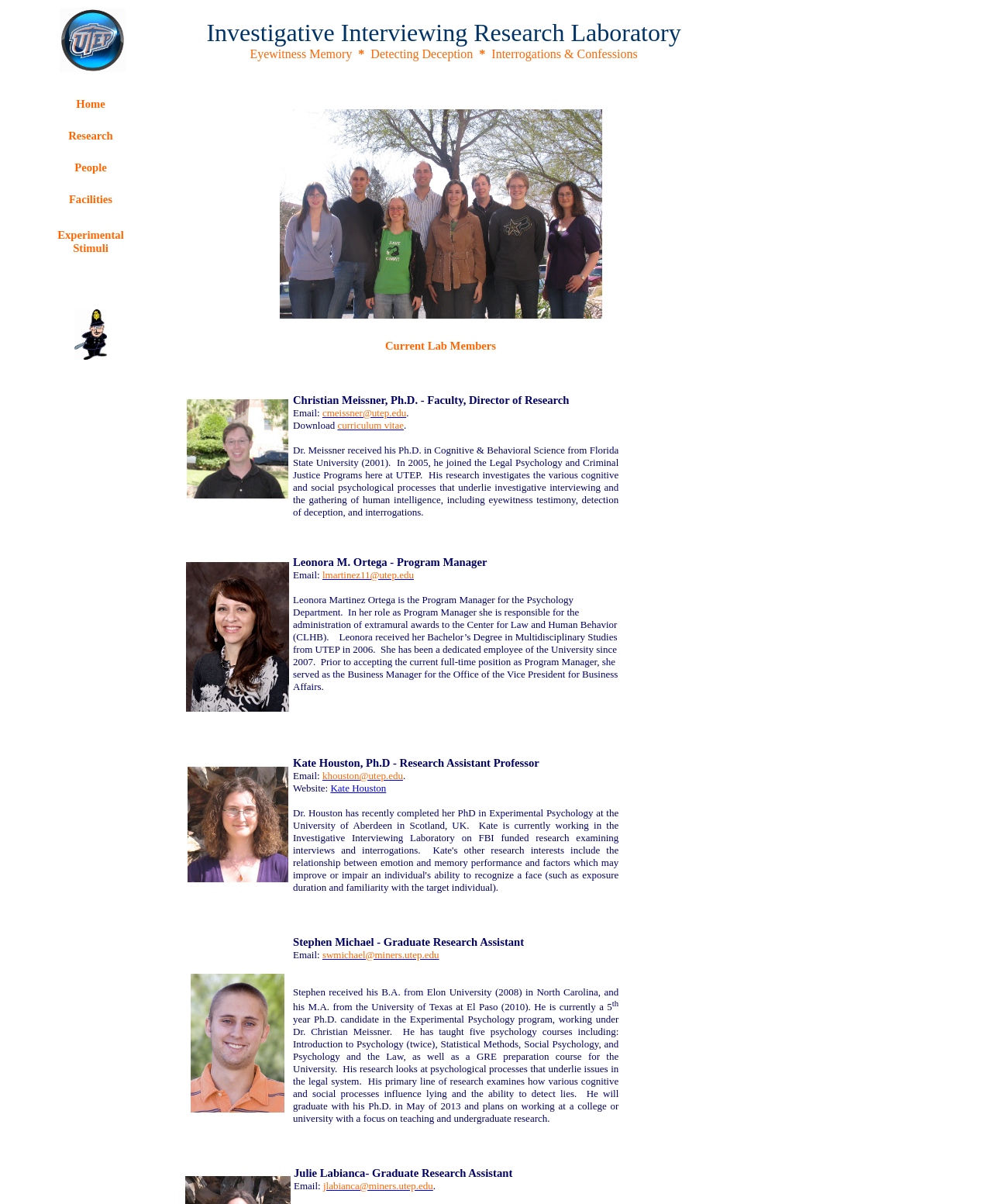Find the bounding box coordinates of the element you need to click on to perform this action: 'Learn more about Kate Houston'. The coordinates should be represented by four float values between 0 and 1, in the format [left, top, right, bottom].

[0.333, 0.65, 0.389, 0.659]